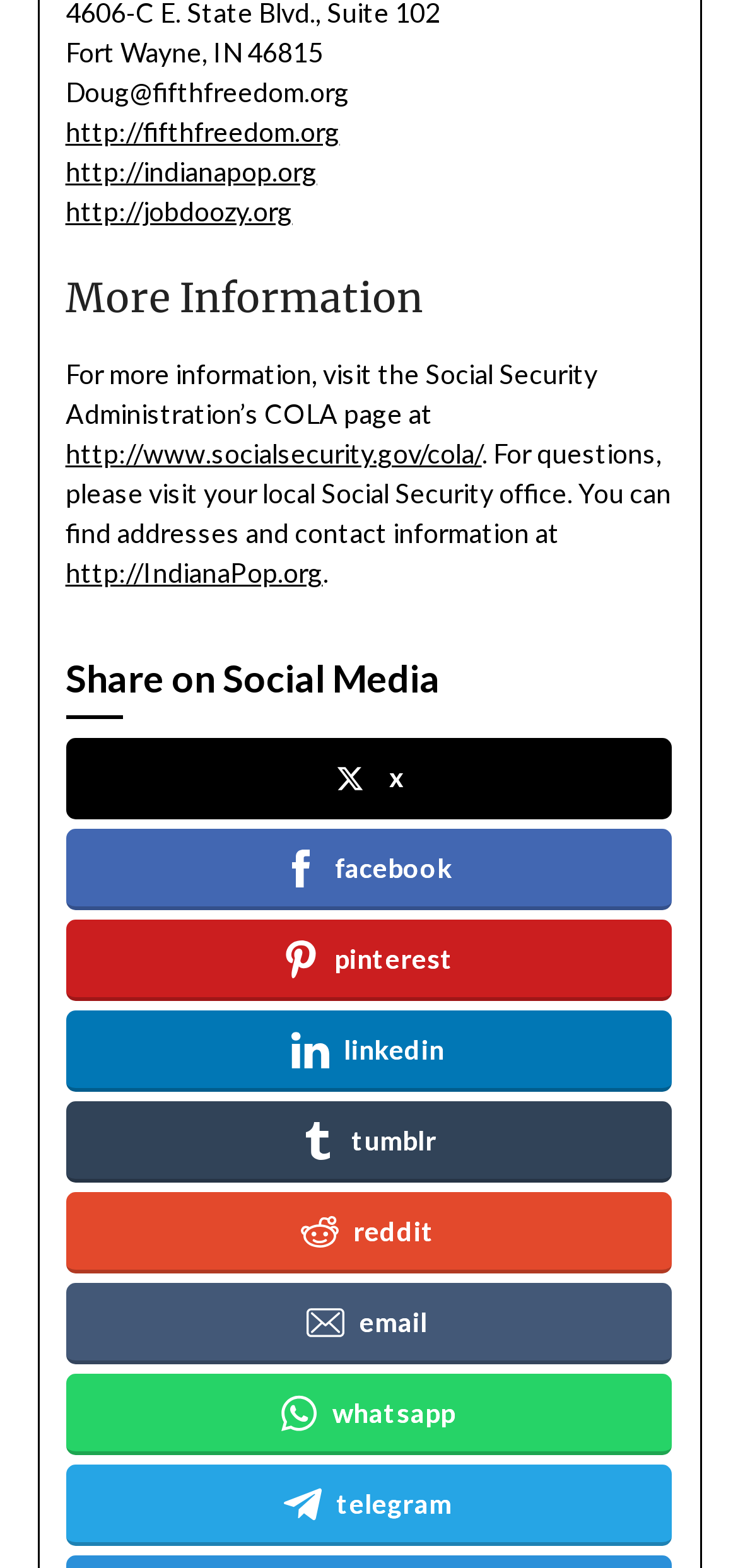Provide the bounding box for the UI element matching this description: "linkedin".

[0.089, 0.645, 0.911, 0.697]